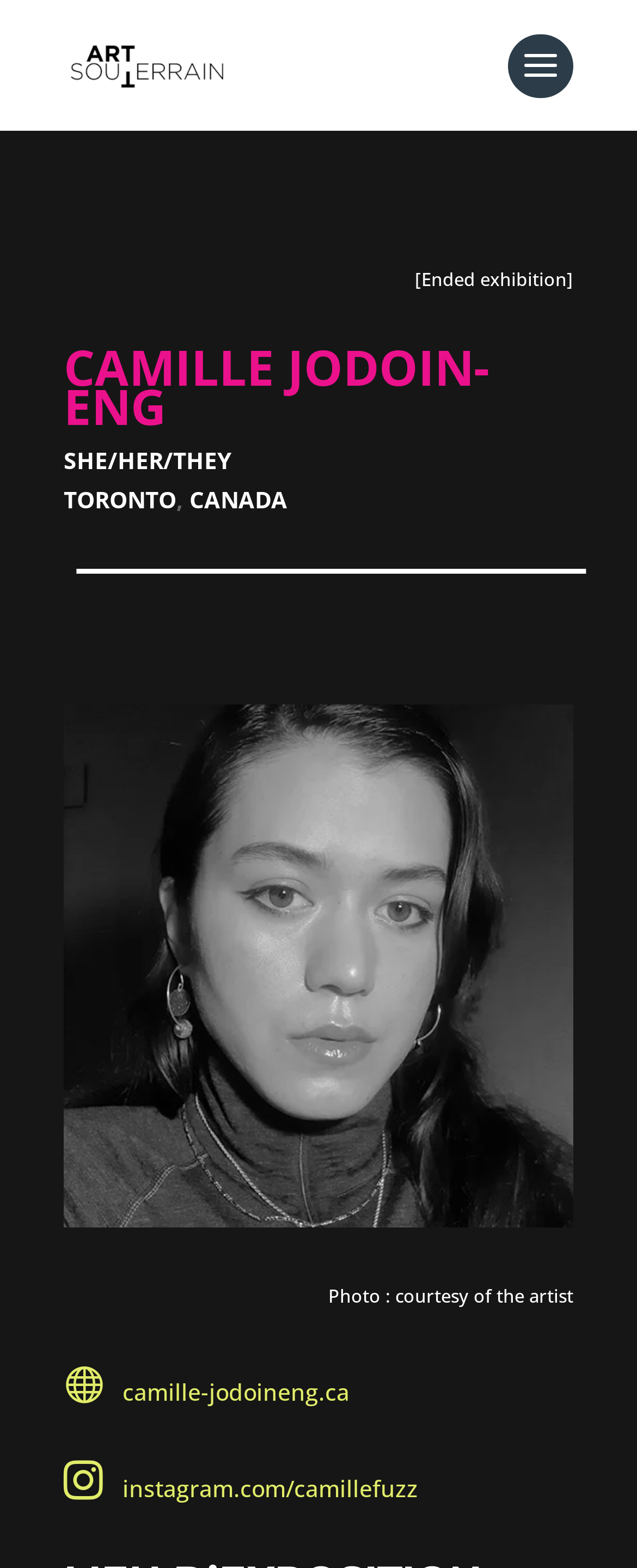What is the artist's Instagram handle?
Answer the question in as much detail as possible.

The artist's Instagram handle can be found in the StaticText element with the text 'instagram.com/camillefuzz' located at [0.192, 0.939, 0.656, 0.959].